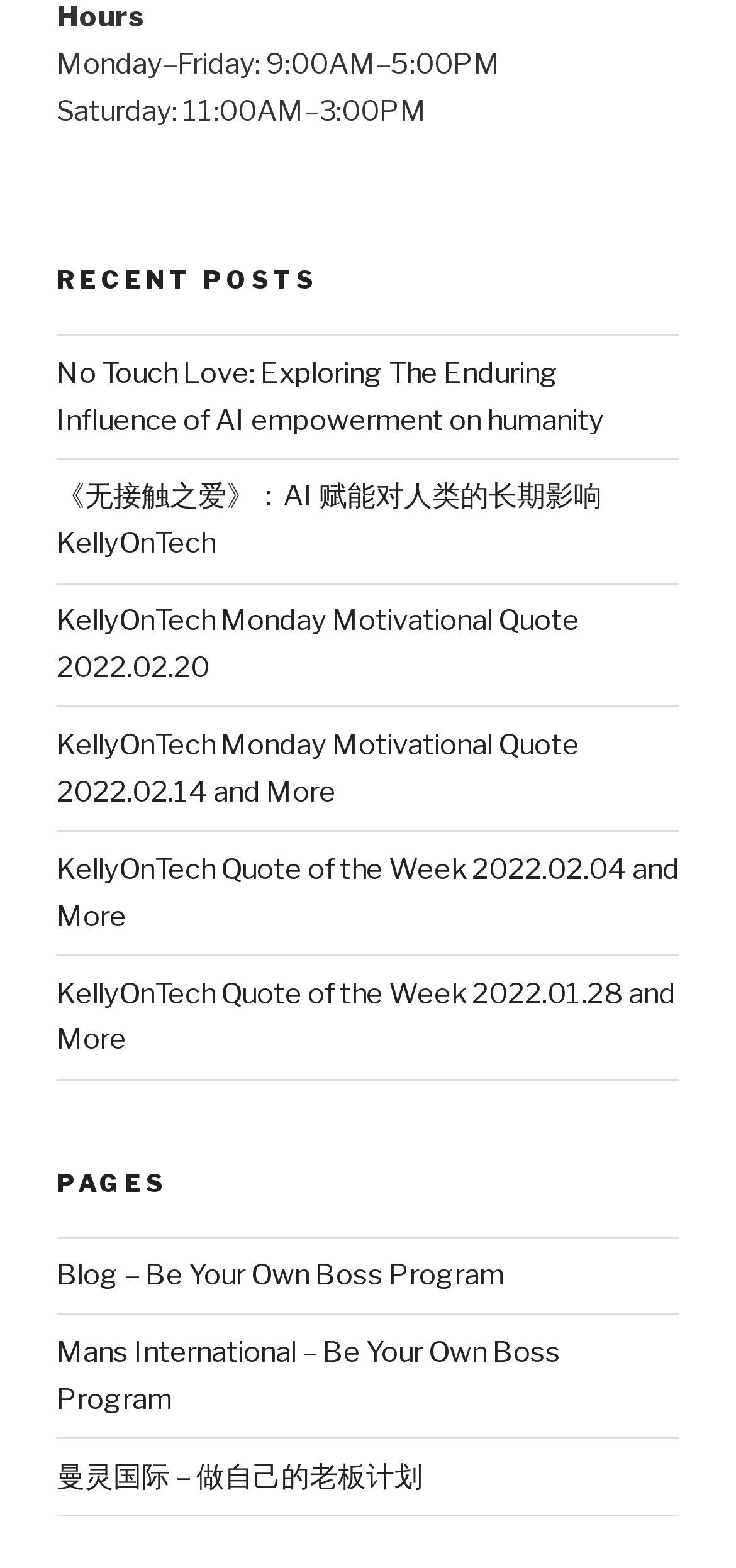What is the title of the first recent post?
Please analyze the image and answer the question with as much detail as possible.

I looked at the first link under the 'RECENT POSTS' heading, which has the title 'No Touch Love: Exploring The Enduring Influence of AI empowerment on humanity'.